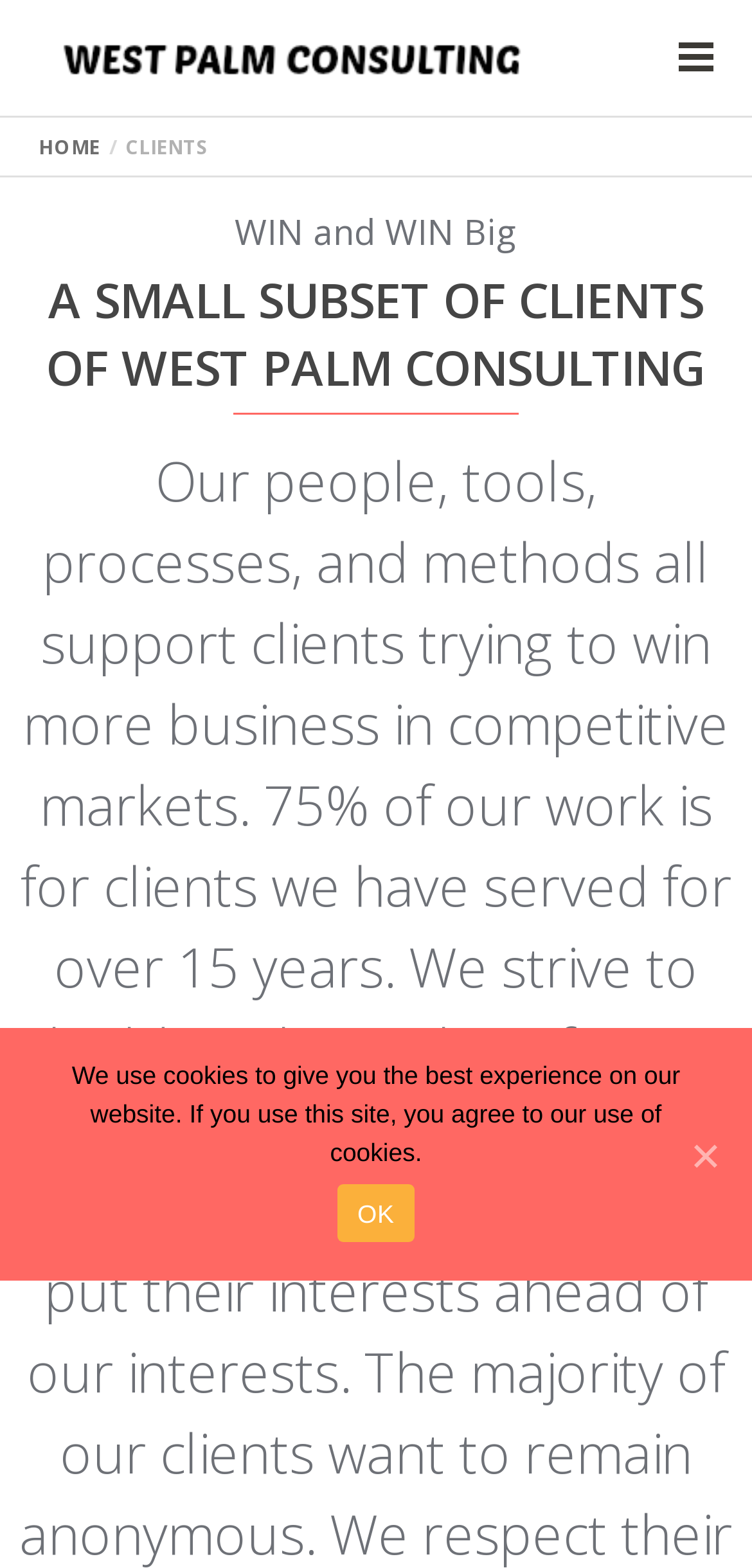Can you locate the main headline on this webpage and provide its text content?

A SMALL SUBSET OF CLIENTS OF WEST PALM CONSULTING